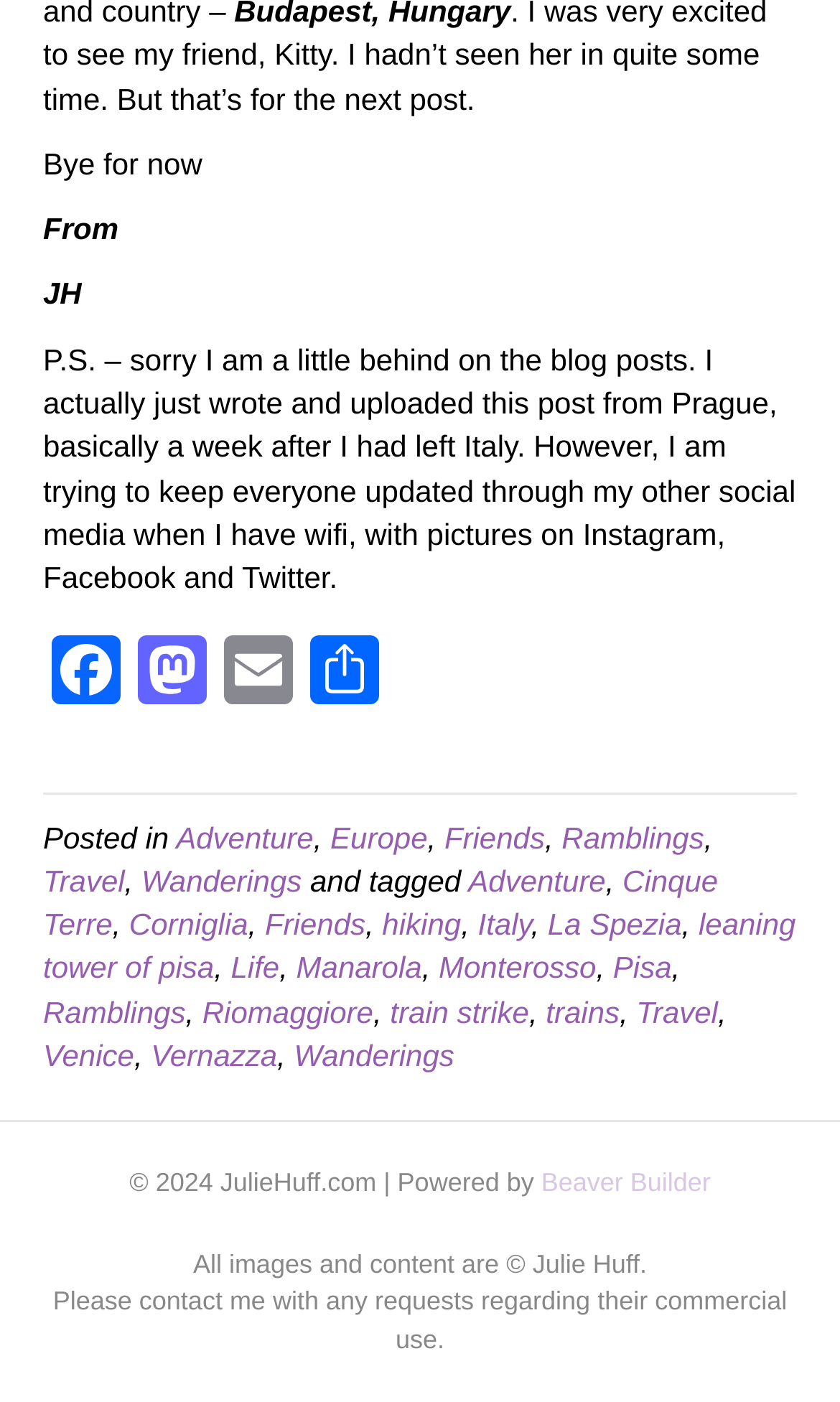Please determine the bounding box coordinates of the area that needs to be clicked to complete this task: 'Check the latest updates on Twitter'. The coordinates must be four float numbers between 0 and 1, formatted as [left, top, right, bottom].

[0.051, 0.452, 0.256, 0.509]